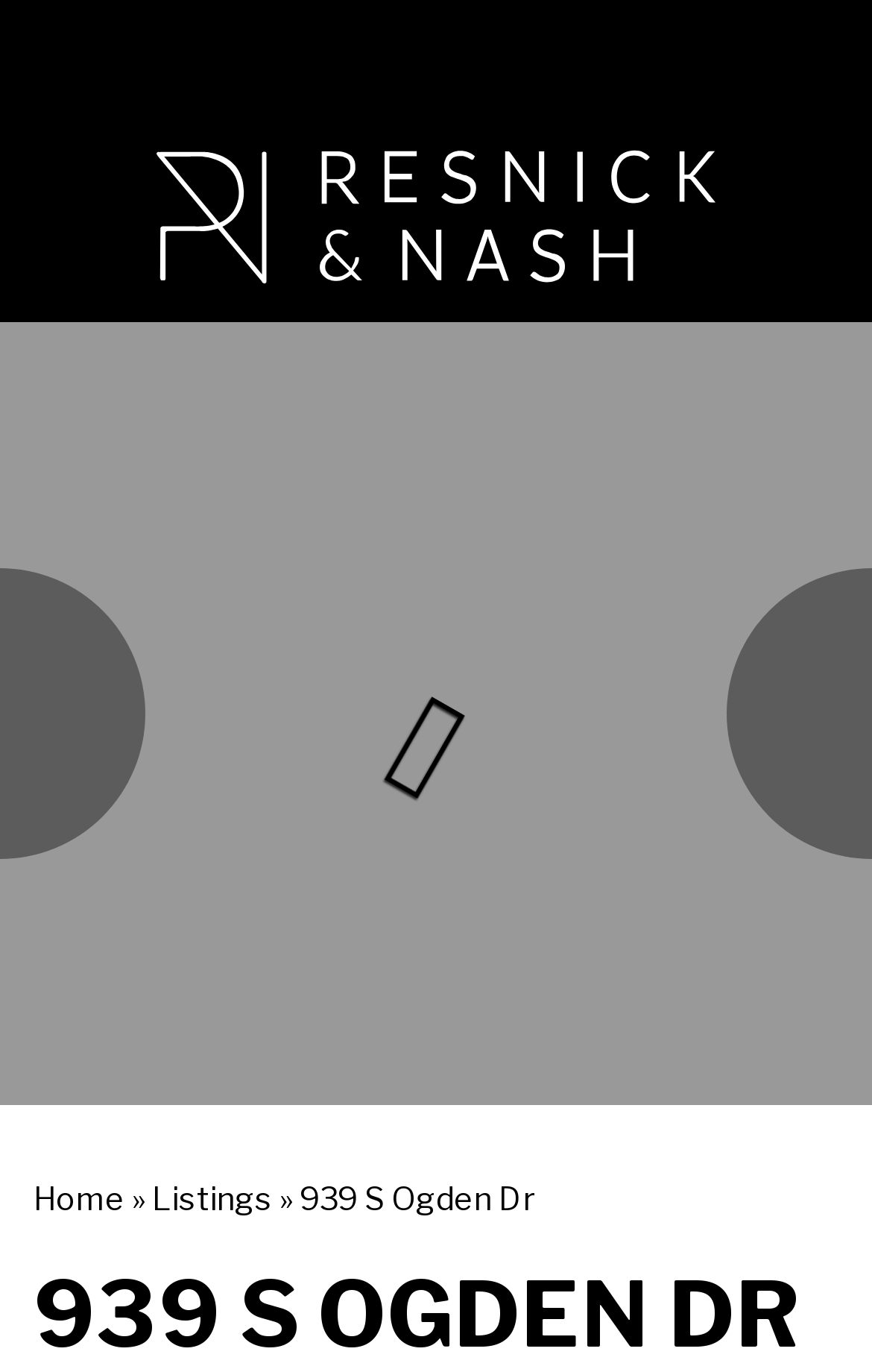What are the navigation options on the webpage?
Look at the image and provide a detailed response to the question.

I looked at the link elements at the bottom of the webpage and found two navigation options: 'Home' and 'Listings'.